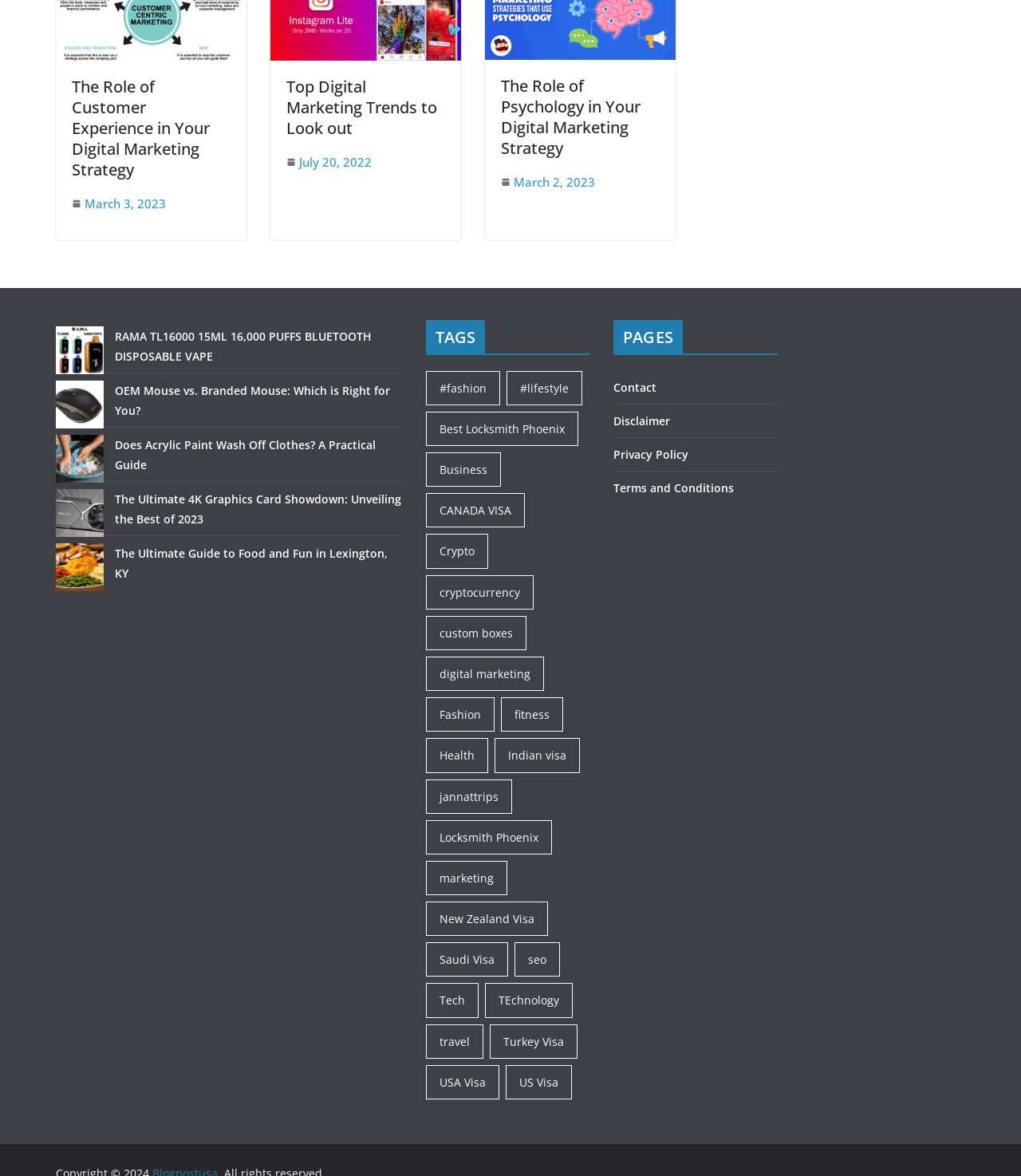How many items are listed under the 'Health' tag?
Based on the image content, provide your answer in one word or a short phrase.

33